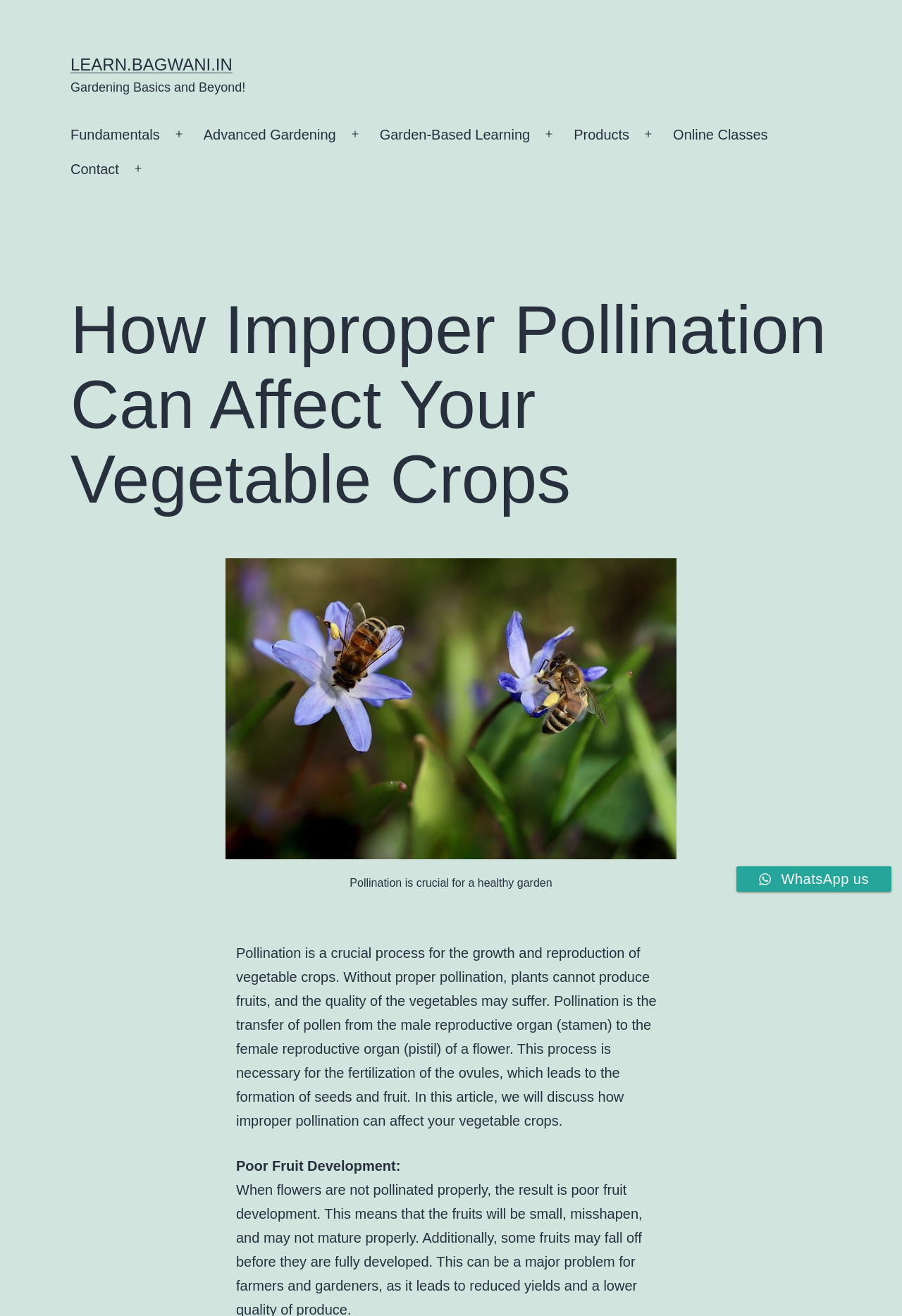What is the main topic of this webpage?
Analyze the image and deliver a detailed answer to the question.

Based on the webpage's content, including the heading 'How Improper Pollination Can Affect Your Vegetable Crops' and the text 'Pollination is a crucial process for the growth and reproduction of vegetable crops.', it is clear that the main topic of this webpage is the importance of pollination for vegetable crops.